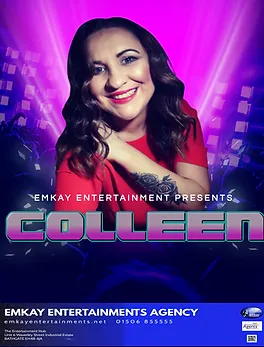Generate a comprehensive description of the image.

The image showcases Colleen, a vibrant vocal entertainer represented by Emkay Entertainments Agency. She is featured in a striking red outfit, exuding a warm and engaging smile that captures her lively personality. With a backdrop of dynamic lights and an enthusiastic crowd, the scene reflects her energetic stage presence. The text prominently displays "EMKAY ENTERTAINMENT PRESENTS" above her name, emphasizing her association with the agency, while contact details for the agency are noted at the bottom, enhancing the promotional aspect. Overall, the image effectively conveys her appeal as a solo singer within the entertainment industry, particularly in festive and event settings.